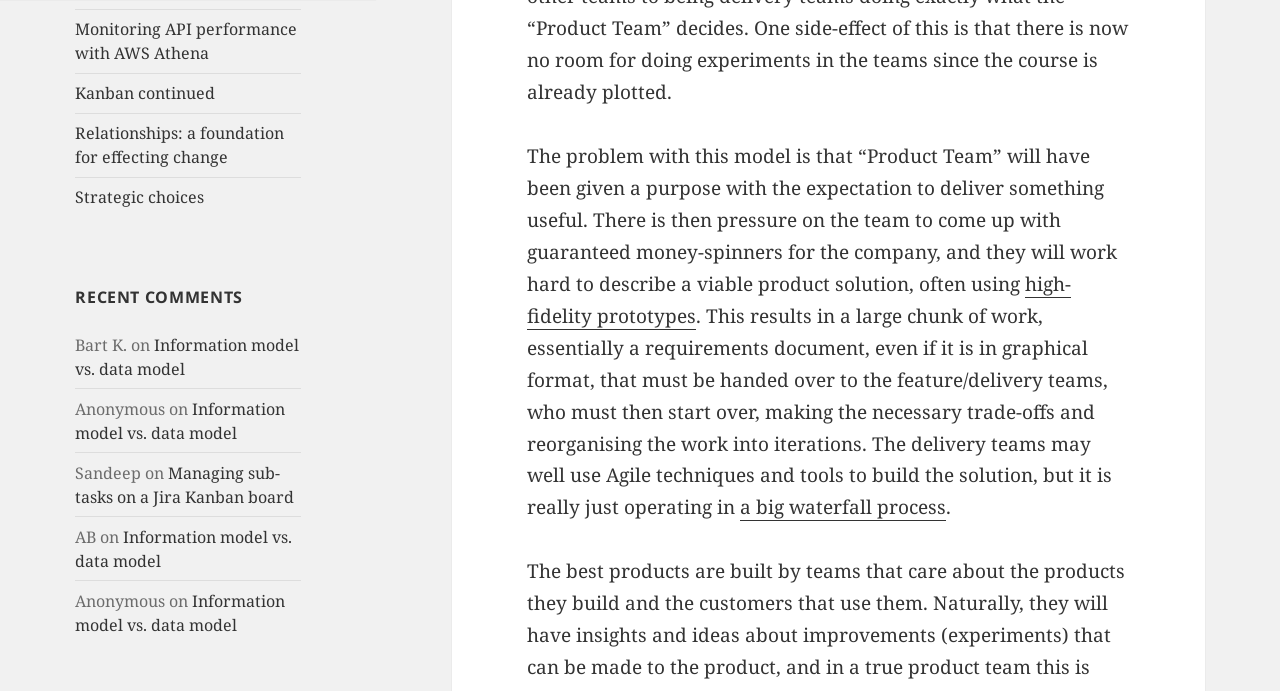Please specify the coordinates of the bounding box for the element that should be clicked to carry out this instruction: "Read 'The problem with this model is that “Product Team” will have been given a purpose with the expectation to deliver something useful.'". The coordinates must be four float numbers between 0 and 1, formatted as [left, top, right, bottom].

[0.412, 0.206, 0.873, 0.429]